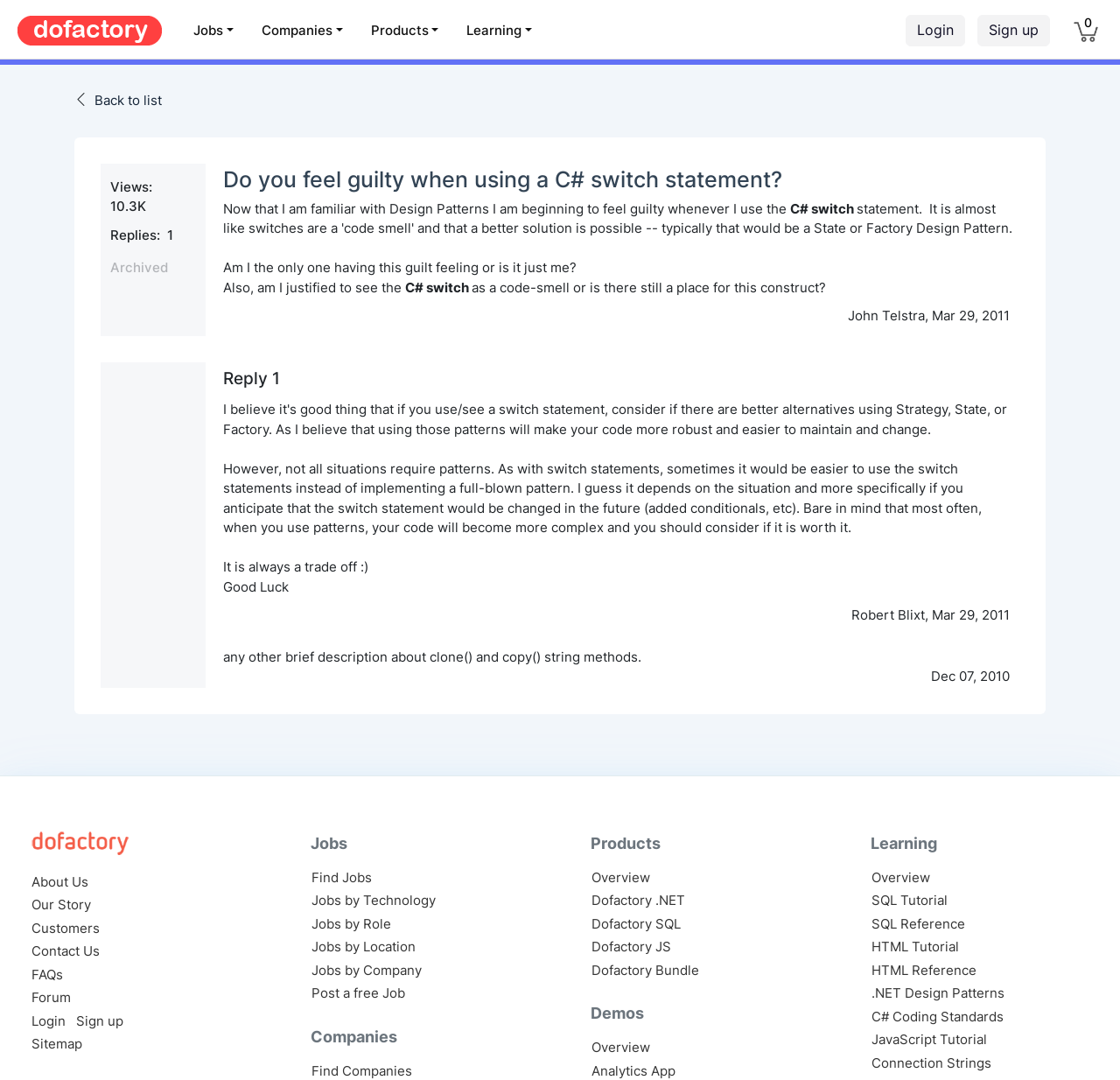Utilize the details in the image to thoroughly answer the following question: What is the website's logo?

The website's logo is located at the top-left corner of the webpage, and it is an image with the text 'Dofactory.com'.